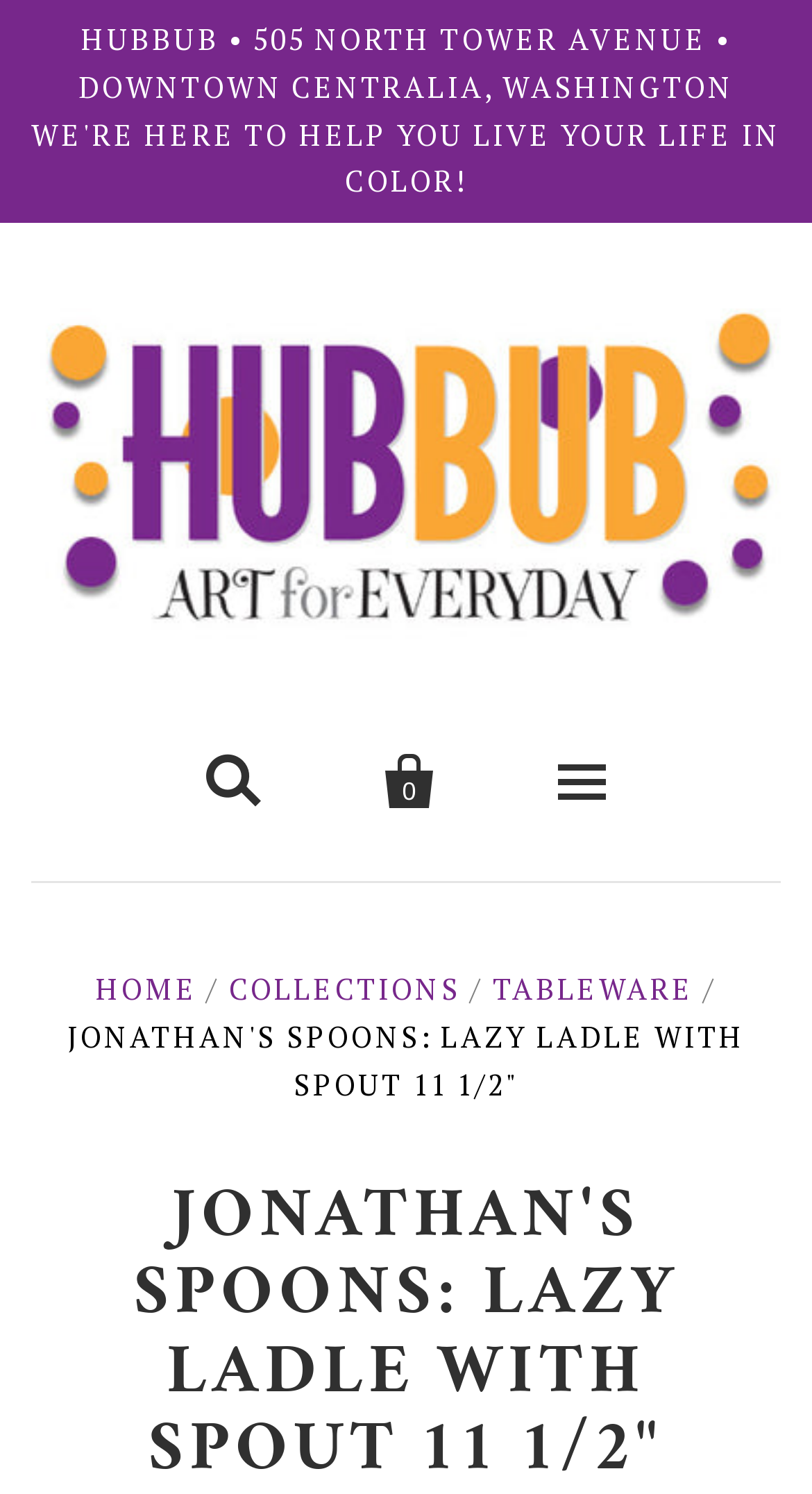How many main navigation links are there?
Examine the screenshot and reply with a single word or phrase.

5